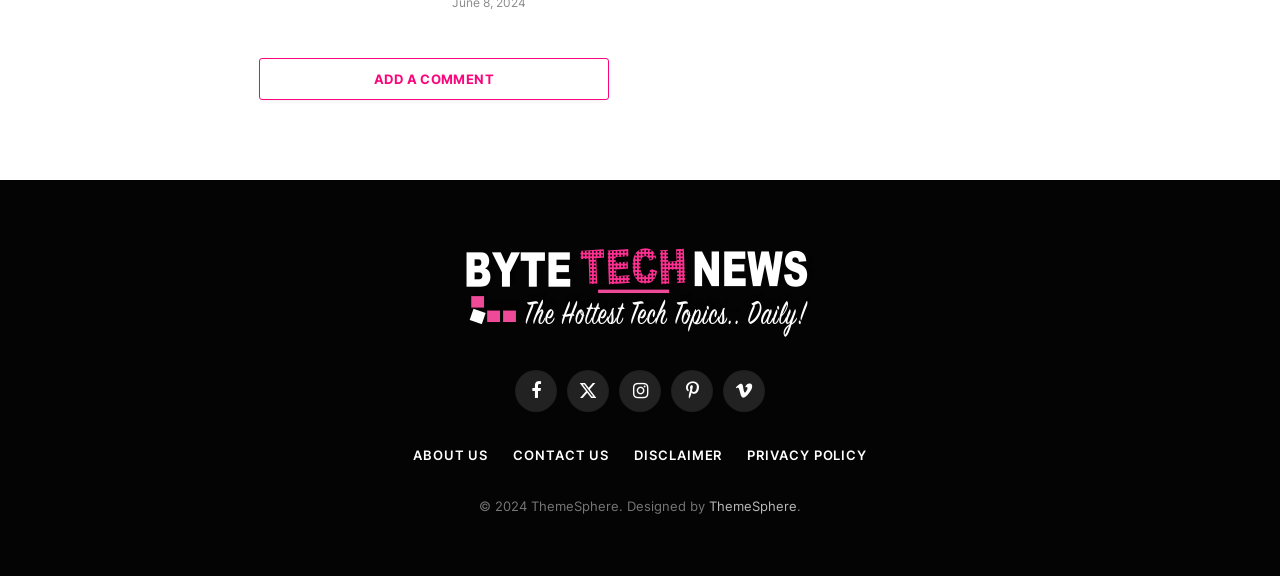Who designed the website?
Give a one-word or short-phrase answer derived from the screenshot.

ThemeSphere